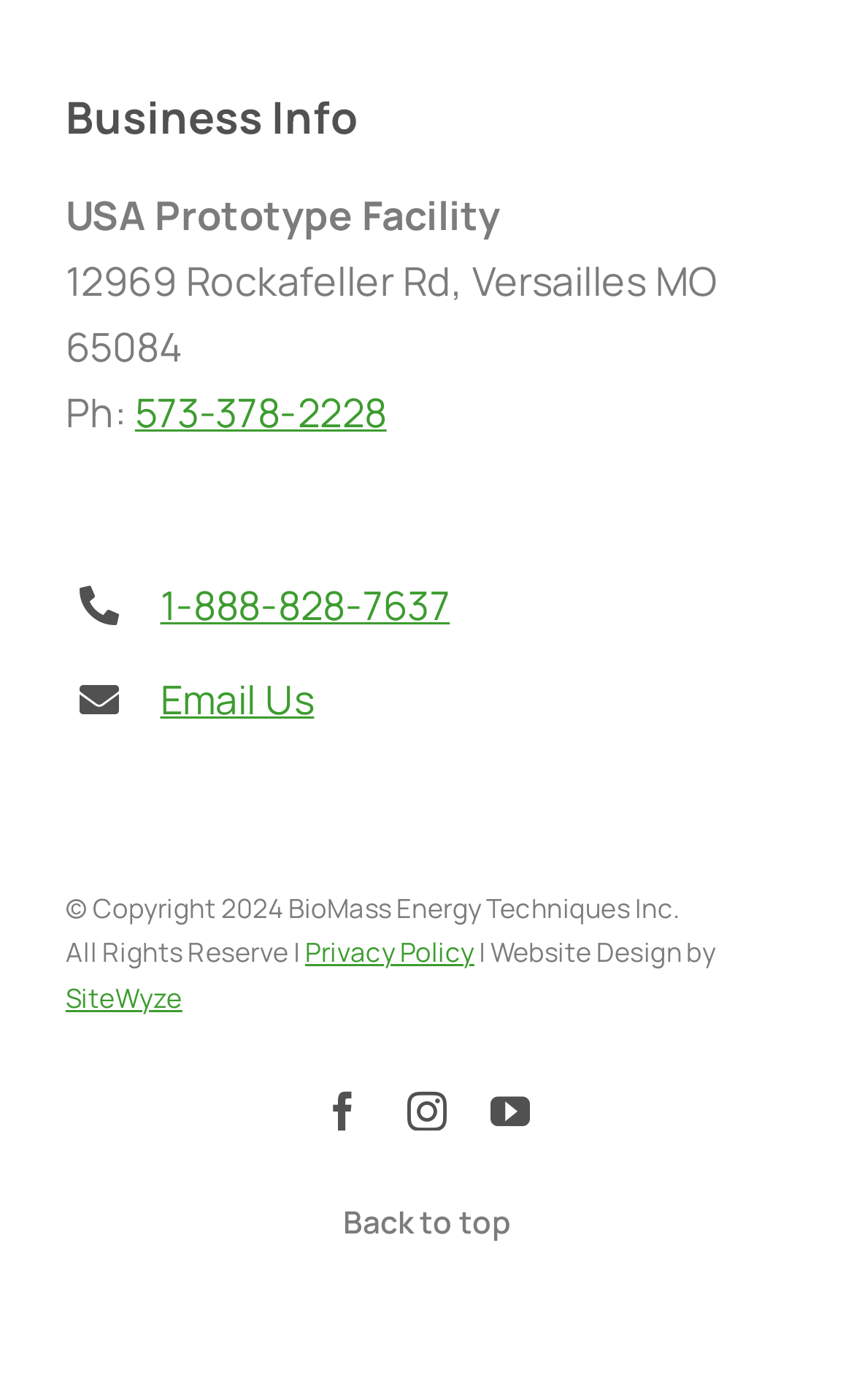What is the company's address?
Can you offer a detailed and complete answer to this question?

The address is listed in the 'Business Info' section, specifically under the 'USA Prototype Facility' heading.